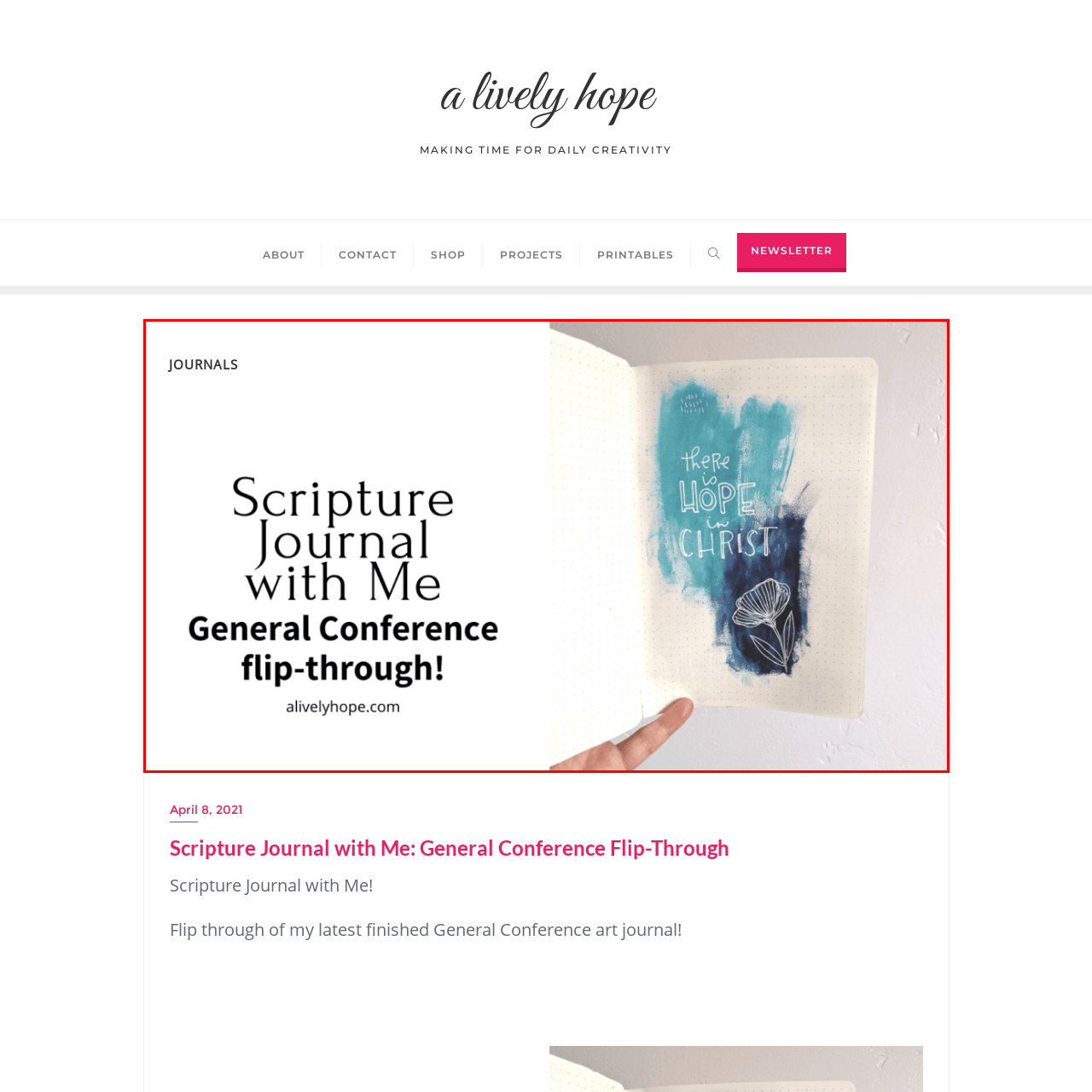What is the dominant color scheme of the illustrated page?
Inspect the image enclosed by the red bounding box and elaborate on your answer with as much detail as possible based on the visual cues.

The dominant color scheme of the illustrated page is shades of blue, specifically vibrant watercolor background in shades of blue and deep navy, which creates a visually appealing aesthetic.